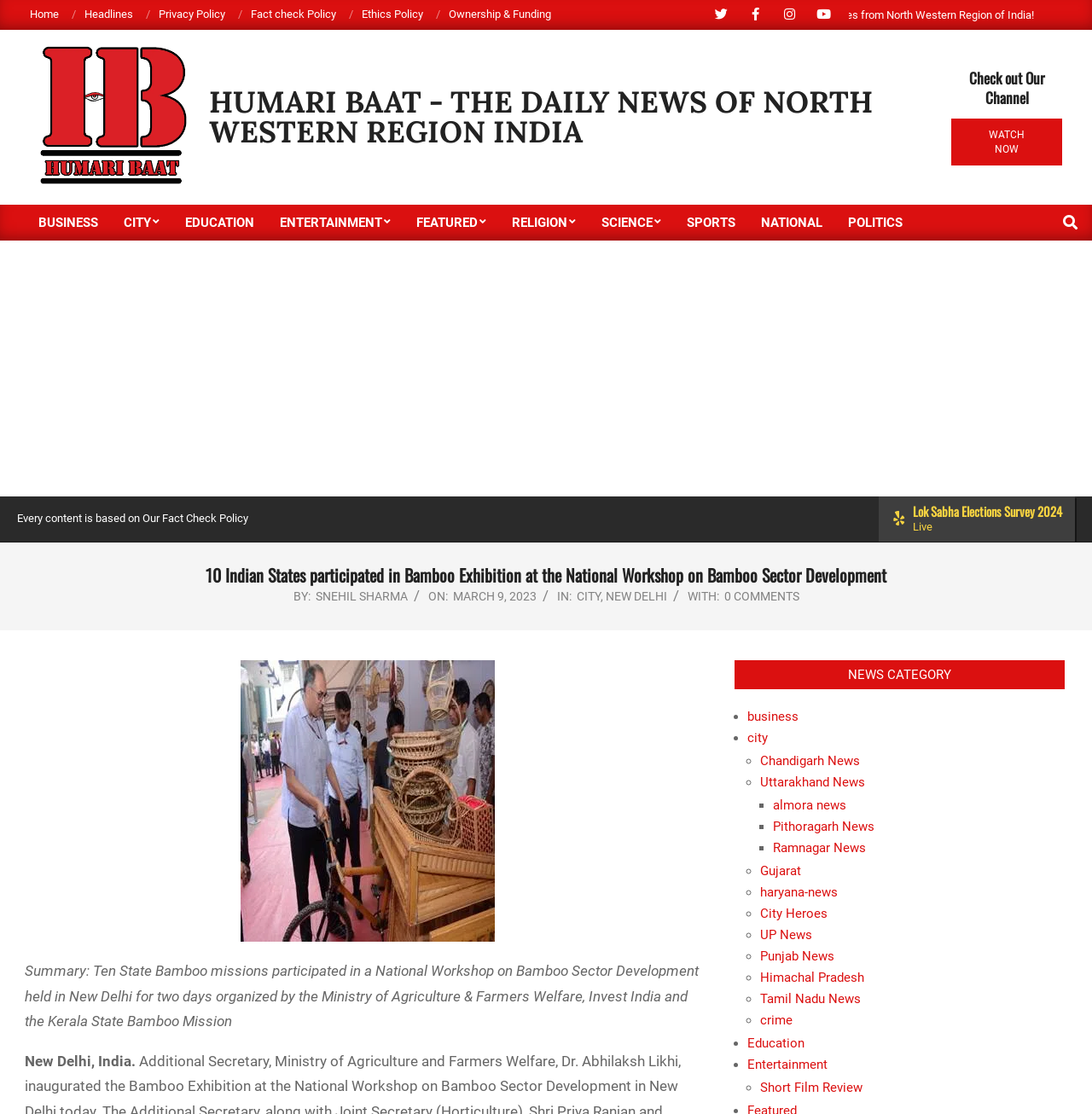What is the category of the news article?
Based on the visual content, answer with a single word or a brief phrase.

City